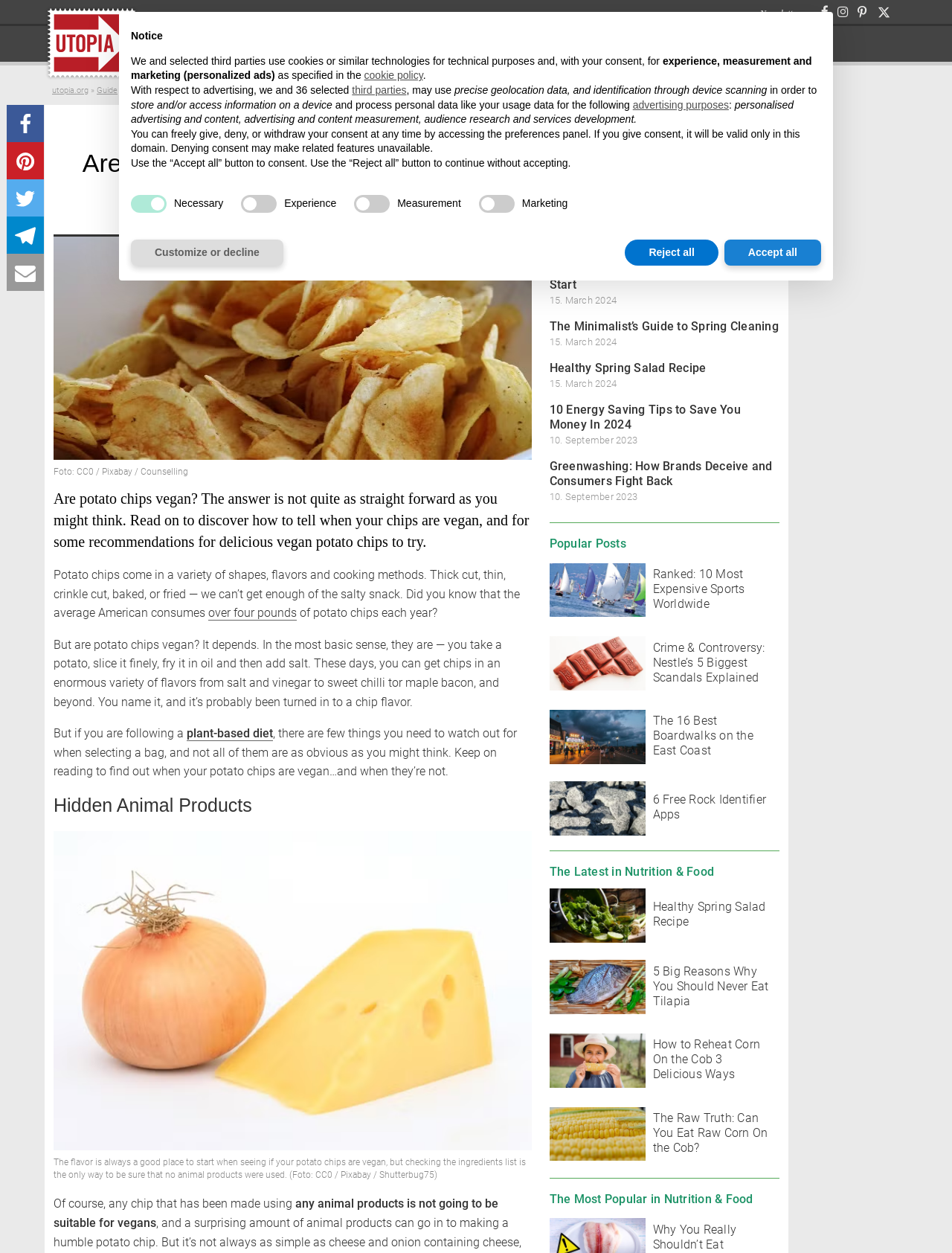Pinpoint the bounding box coordinates of the area that should be clicked to complete the following instruction: "Check the 'ENVIRONMENT & NATURE' category". The coordinates must be given as four float numbers between 0 and 1, i.e., [left, top, right, bottom].

[0.145, 0.021, 0.288, 0.049]